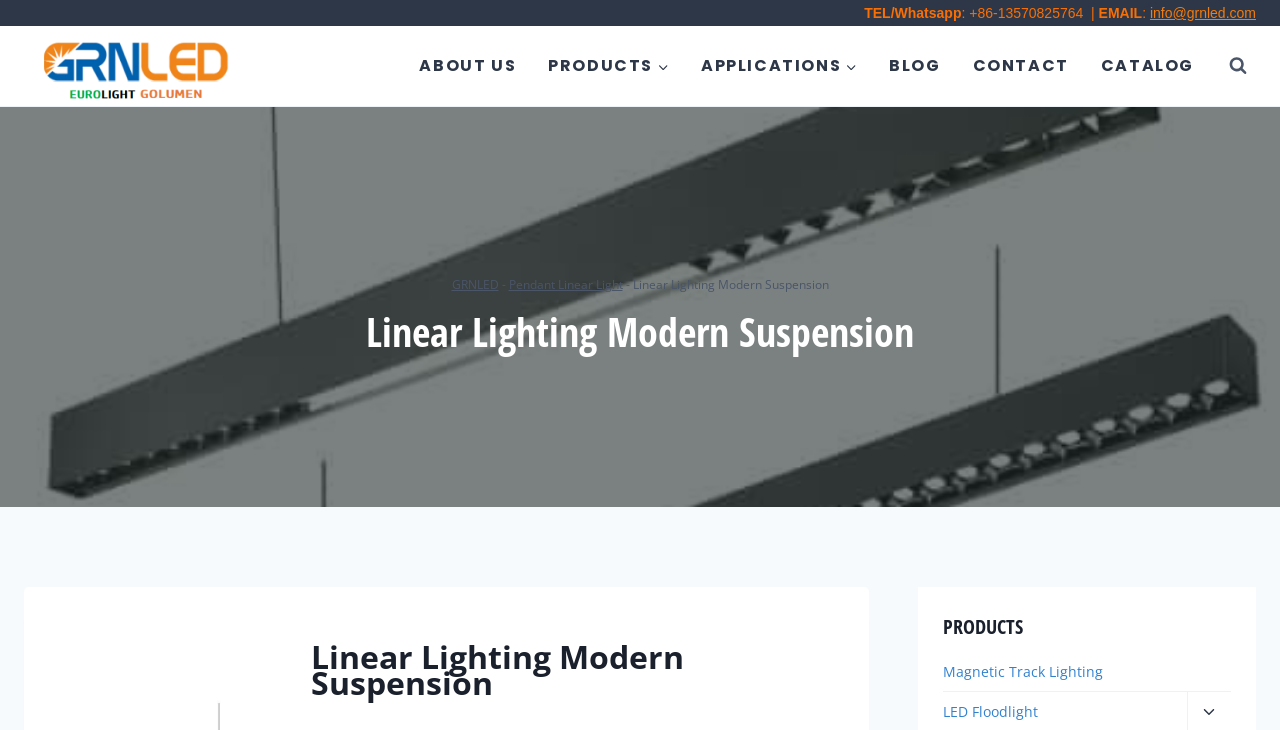Provide the bounding box coordinates of the section that needs to be clicked to accomplish the following instruction: "Click the GRNLED logo."

[0.034, 0.04, 0.179, 0.141]